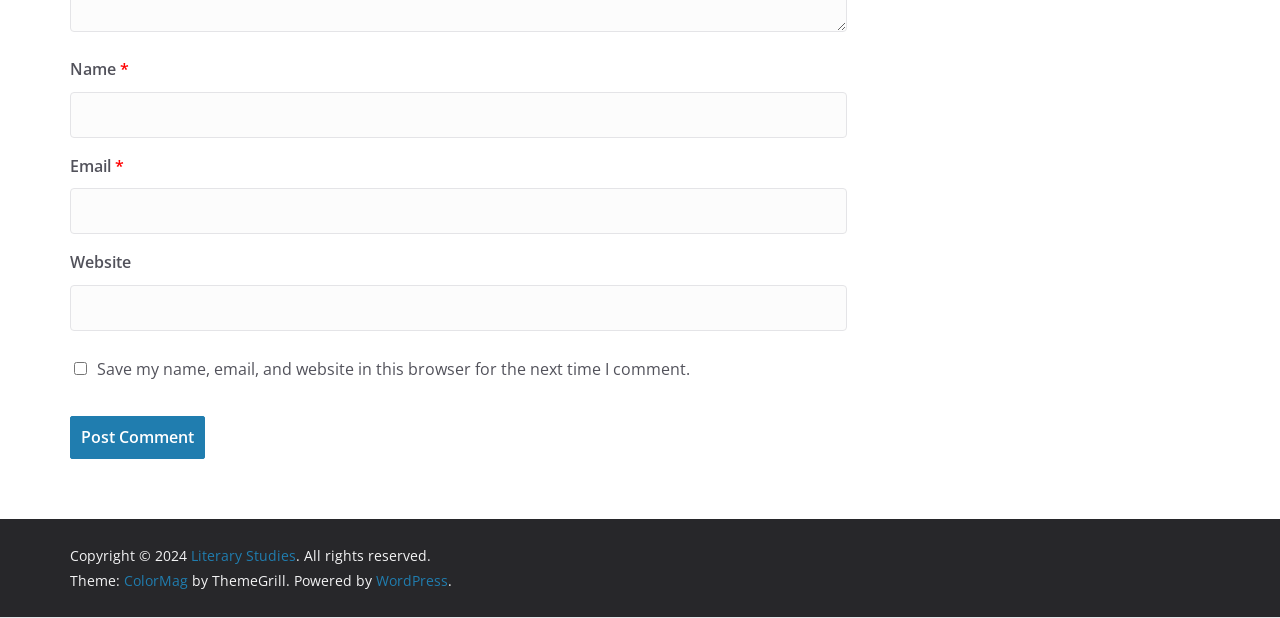Please find the bounding box coordinates of the element's region to be clicked to carry out this instruction: "Check the save comment information checkbox".

[0.058, 0.586, 0.068, 0.607]